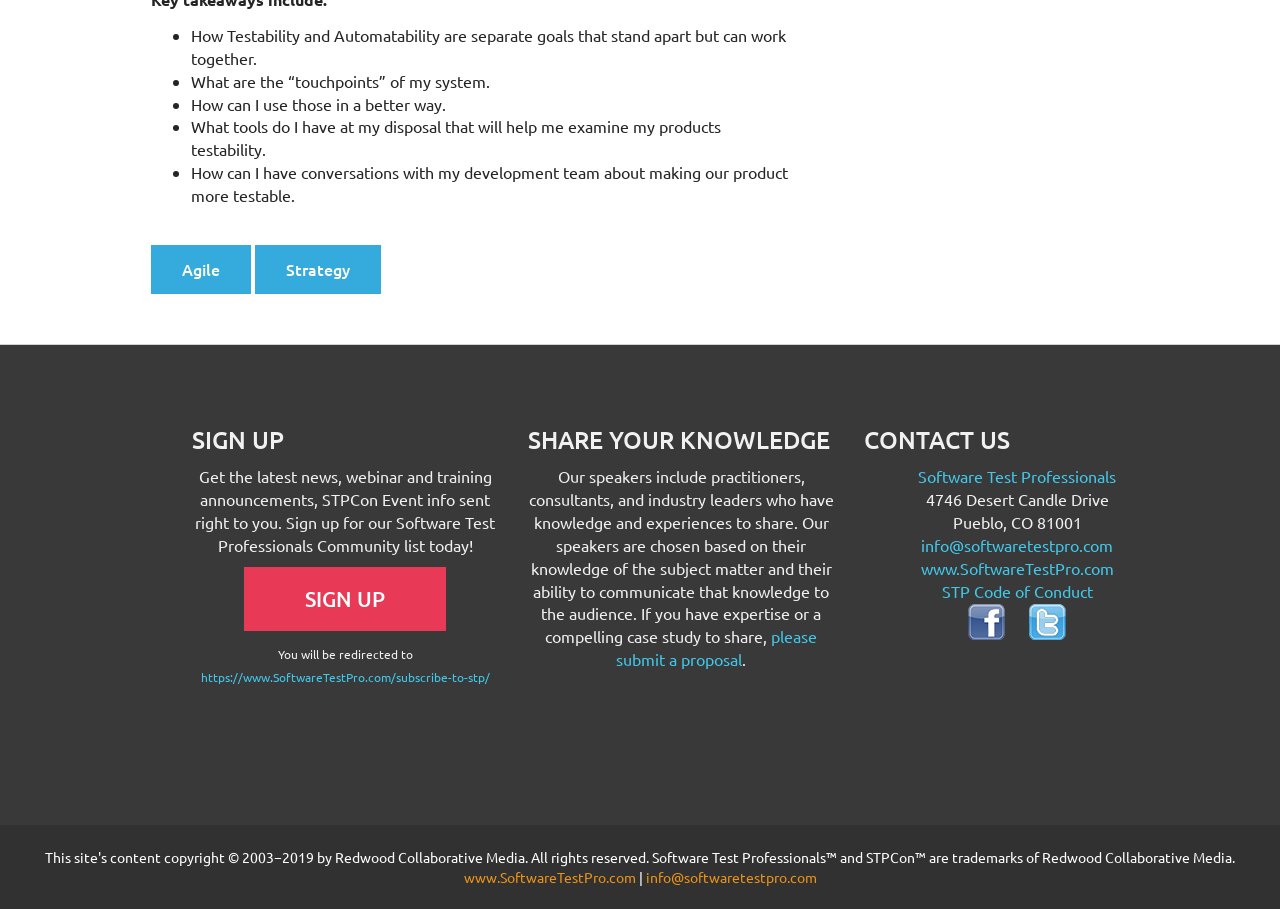Bounding box coordinates are specified in the format (top-left x, top-left y, bottom-right x, bottom-right y). All values are floating point numbers bounded between 0 and 1. Please provide the bounding box coordinate of the region this sentence describes: Strategy

[0.199, 0.269, 0.298, 0.323]